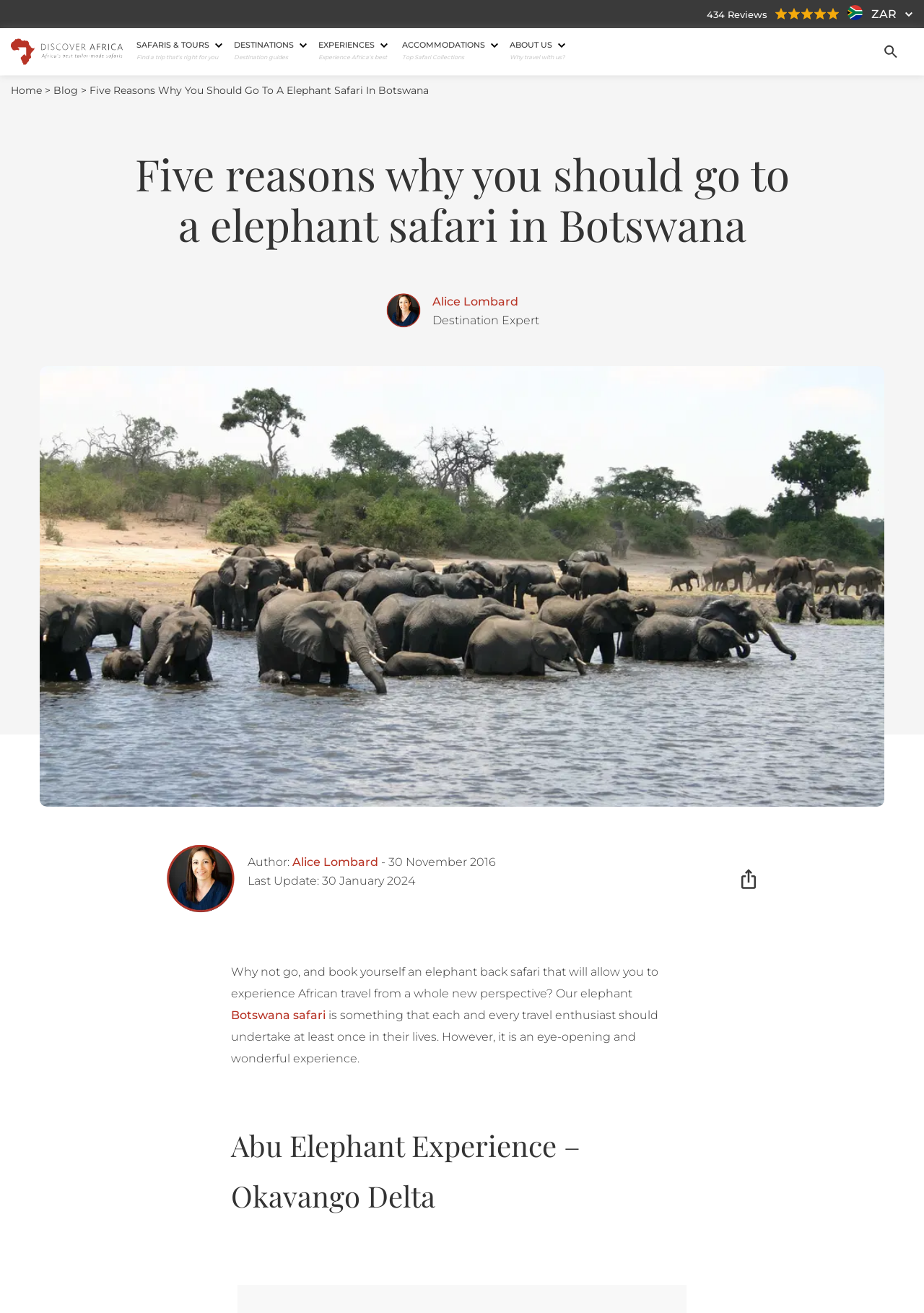Describe every aspect of the webpage comprehensively.

This webpage is about discovering Africa, specifically highlighting the experience of an elephant safari in Botswana. At the top left, there is a logo of "Discover Africa" with a link to the homepage. Below the logo, there are several links to different sections of the website, including "SAFARIS & TOURS", "DESTINATIONS", "EXPERIENCES", "ACCOMMODATIONS", and "ABOUT US", each accompanied by a small icon.

The main content of the webpage is an article titled "Five reasons why you should go to a elephant safari in Botswana". The article is written by Alice Lombard, a destination expert, and has a team member headshot image next to her name. The article's content is divided into sections, with a heading "Abu Elephant Experience – Okavango Delta" towards the bottom.

There are several images on the page, including a large image at the bottom that takes up most of the width of the page. There are also smaller images scattered throughout the page, including a team member headshot, an image of Alice Lombard, and several icons next to the links at the top.

The page also has a section with a brief summary of the article, which reads "Why not go, and book yourself an elephant back safari that will allow you to experience African travel from a whole new perspective? Our elephant Botswana safari is something that each and every travel enthusiast should undertake at least once in their lives." This section has a link to "Botswana safari" and is followed by a brief description of the experience.